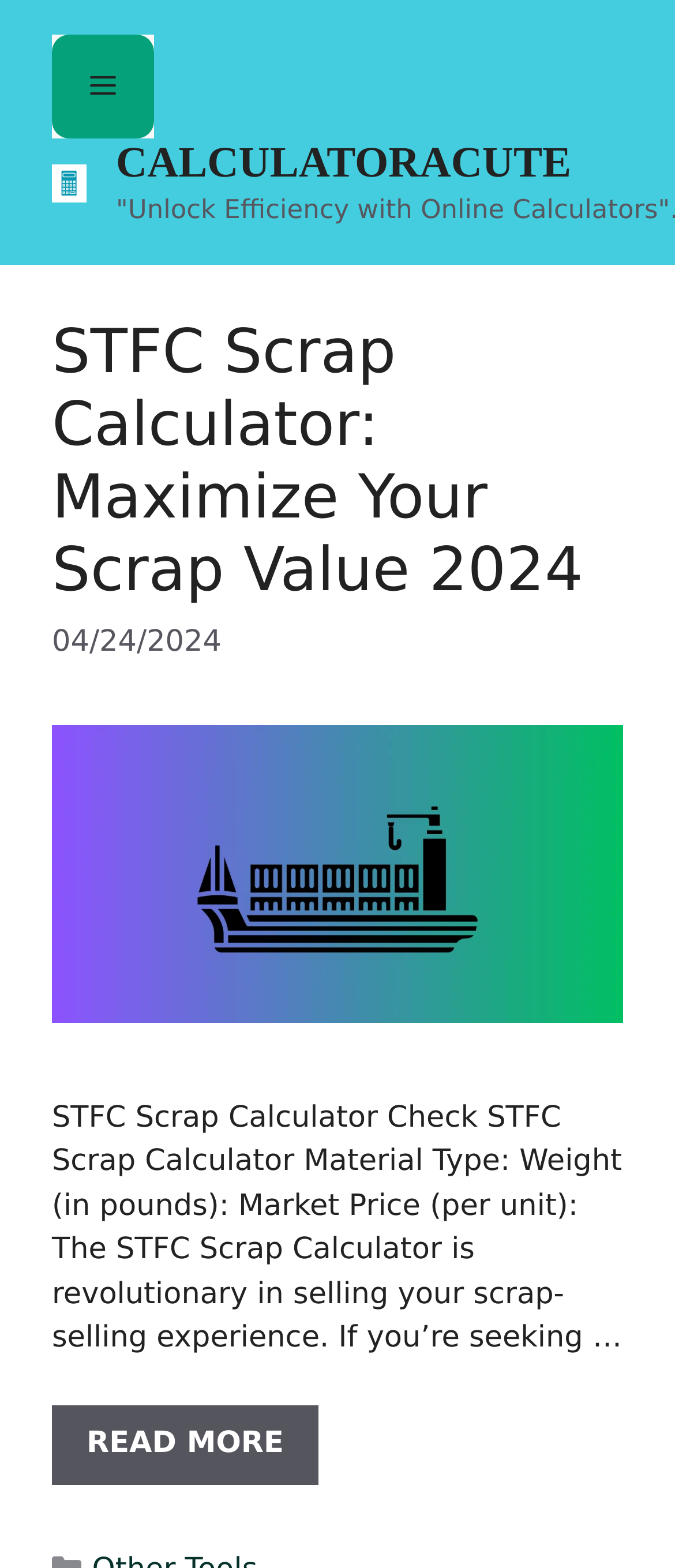How can I read more about the STFC Scrap Calculator?
Using the image, give a concise answer in the form of a single word or short phrase.

Click 'READ MORE'